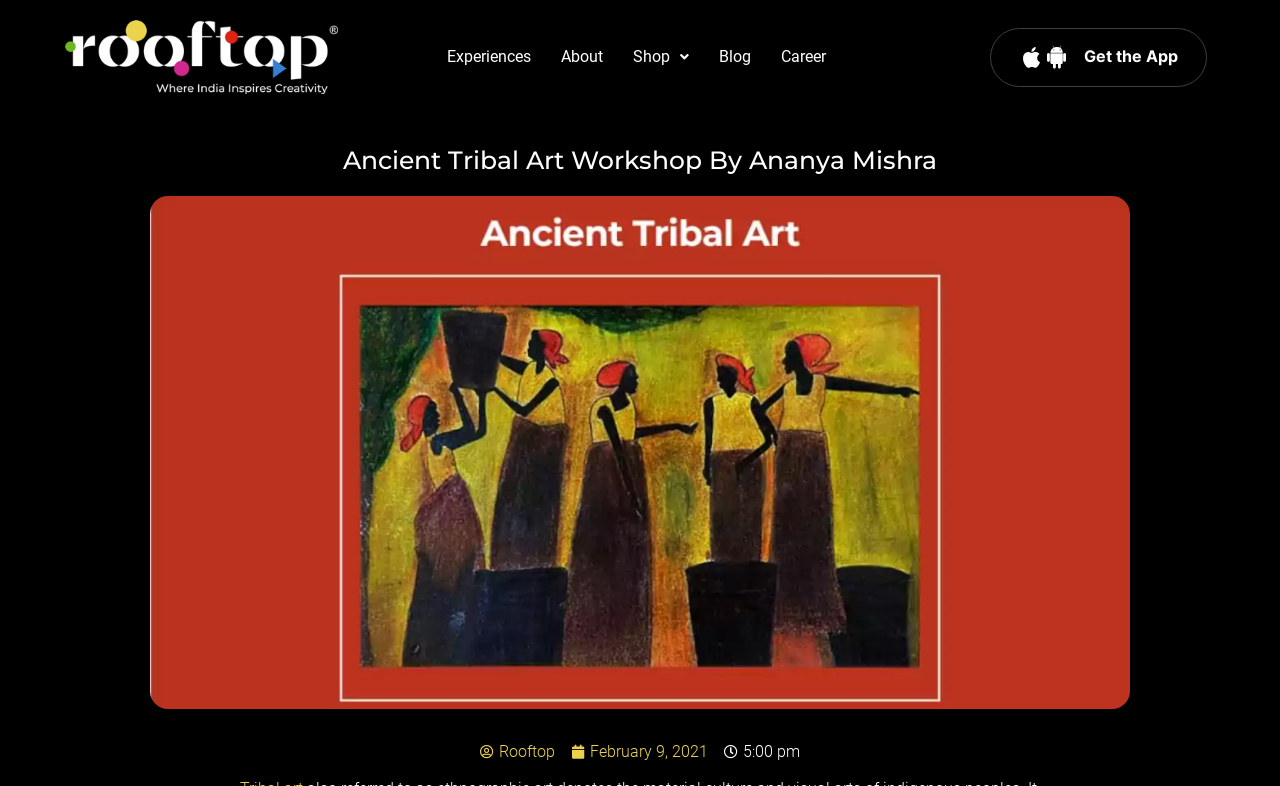Provide a brief response to the question below using a single word or phrase: 
What is the date of the workshop?

February 9, 2021